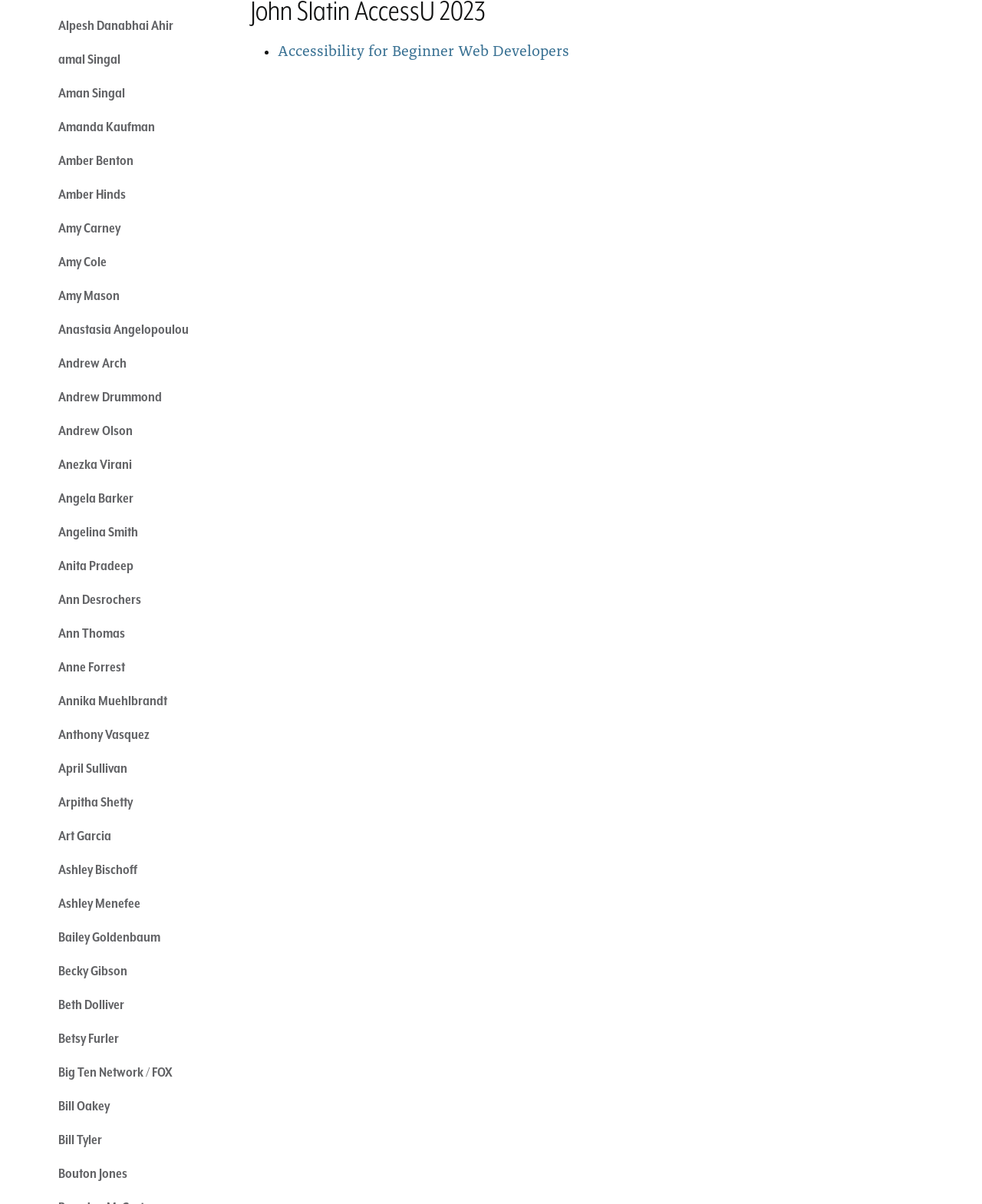Pinpoint the bounding box coordinates of the clickable element to carry out the following instruction: "View Ashley Bischoff's information."

[0.059, 0.715, 0.14, 0.731]